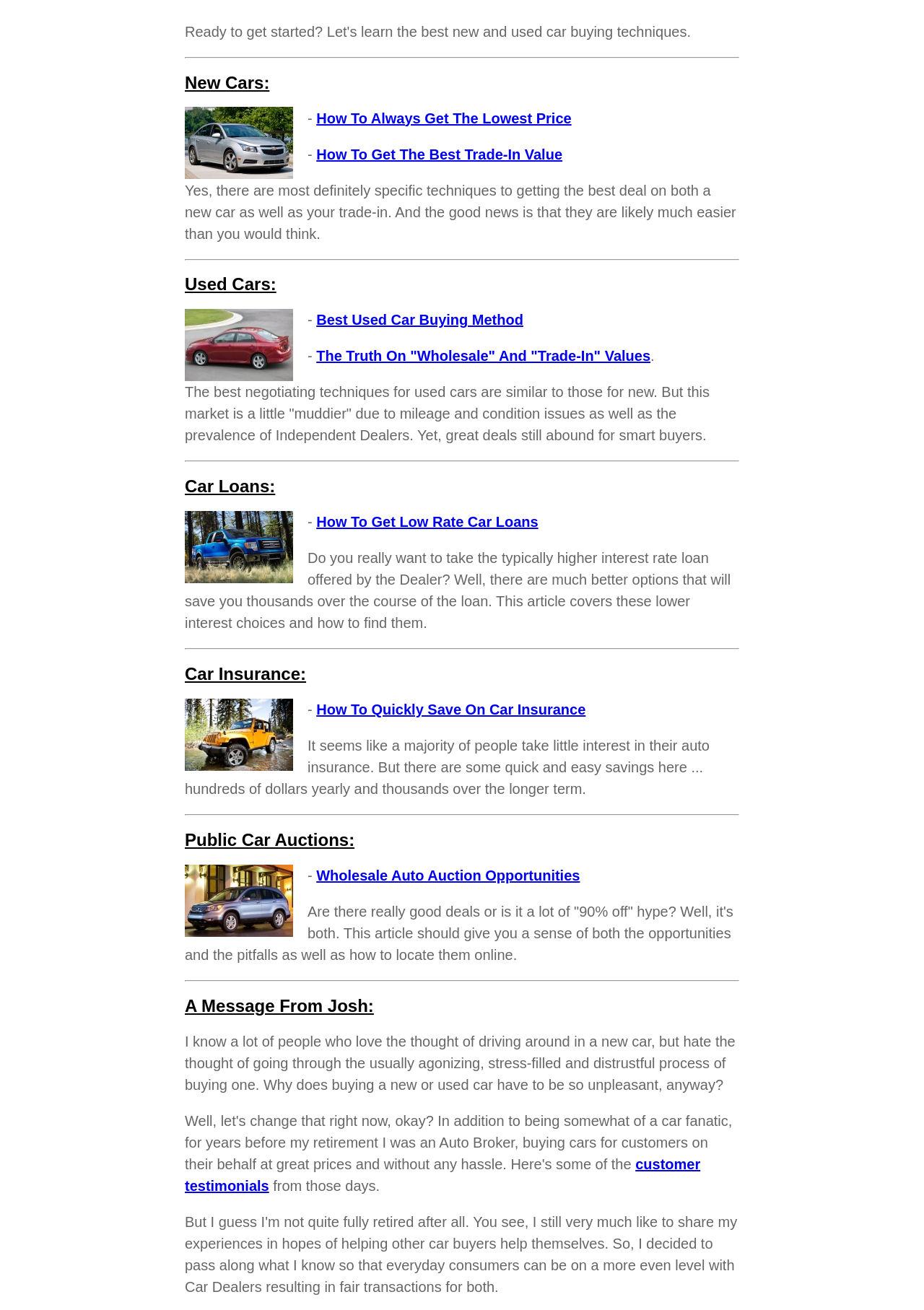Extract the bounding box coordinates of the UI element described: "customer testimonials". Provide the coordinates in the format [left, top, right, bottom] with values ranging from 0 to 1.

[0.2, 0.883, 0.758, 0.911]